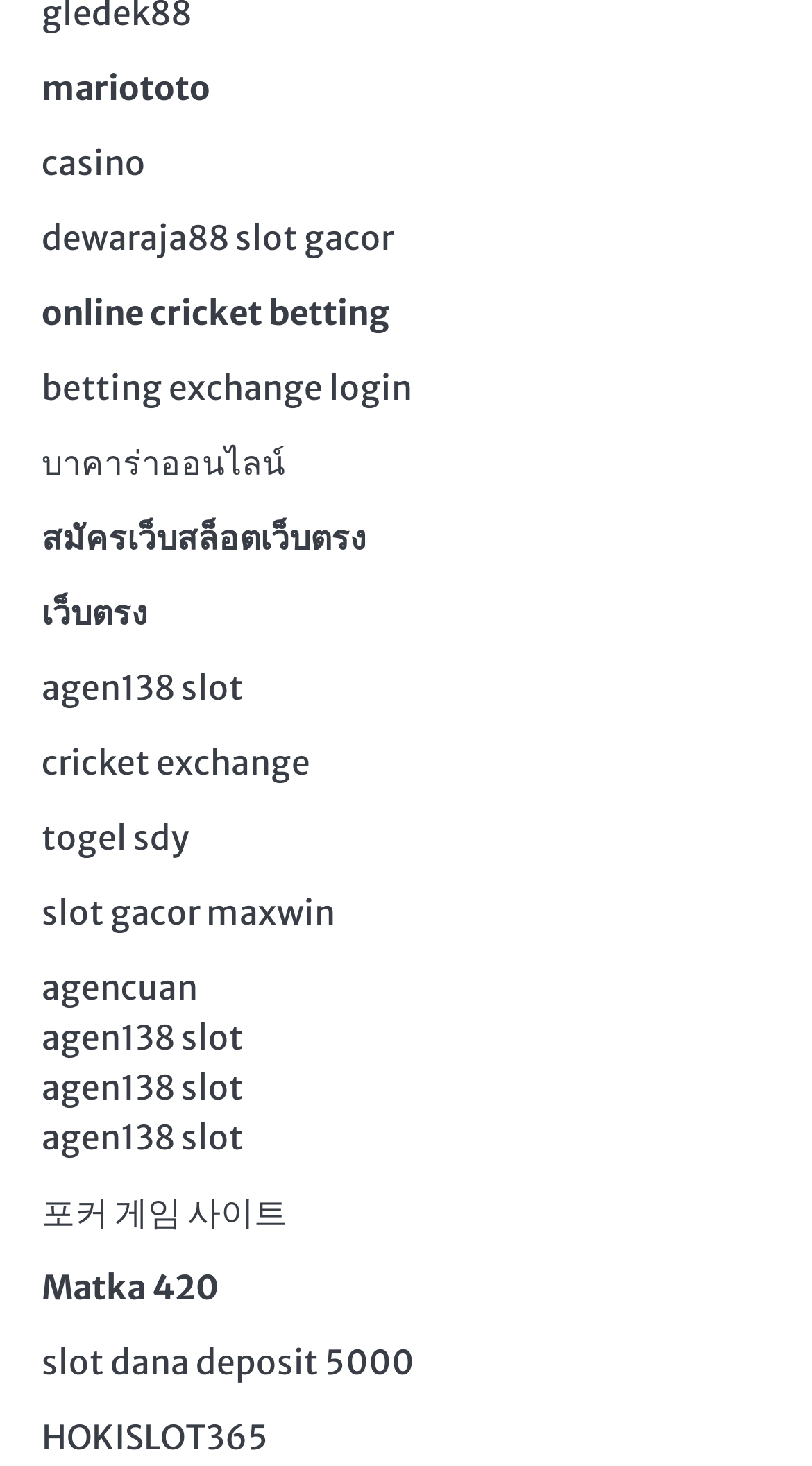Specify the bounding box coordinates (top-left x, top-left y, bottom-right x, bottom-right y) of the UI element in the screenshot that matches this description: agen138 slot

[0.051, 0.762, 0.3, 0.79]